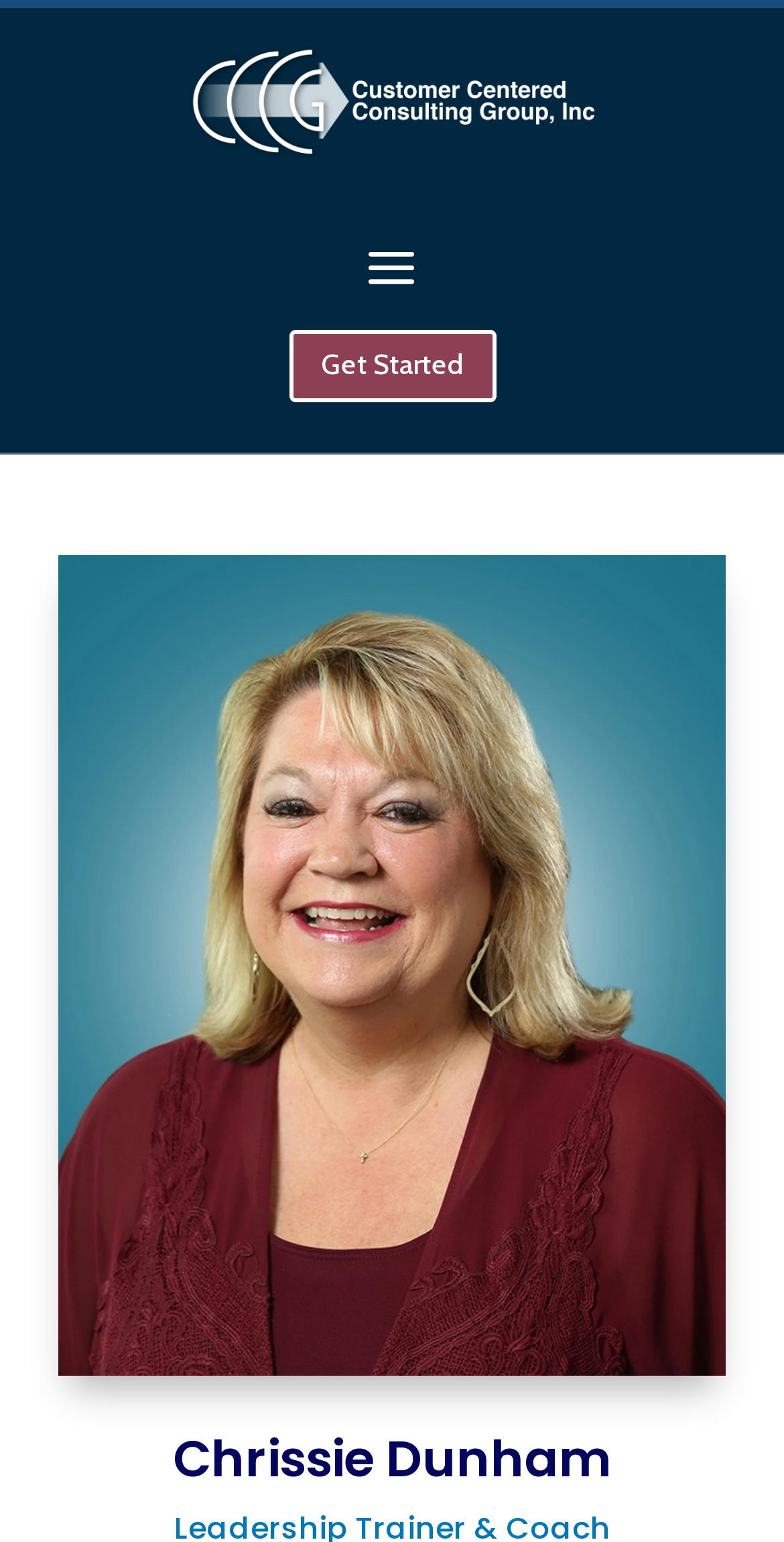Identify the main title of the webpage and generate its text content.

About Chrissie Dunham